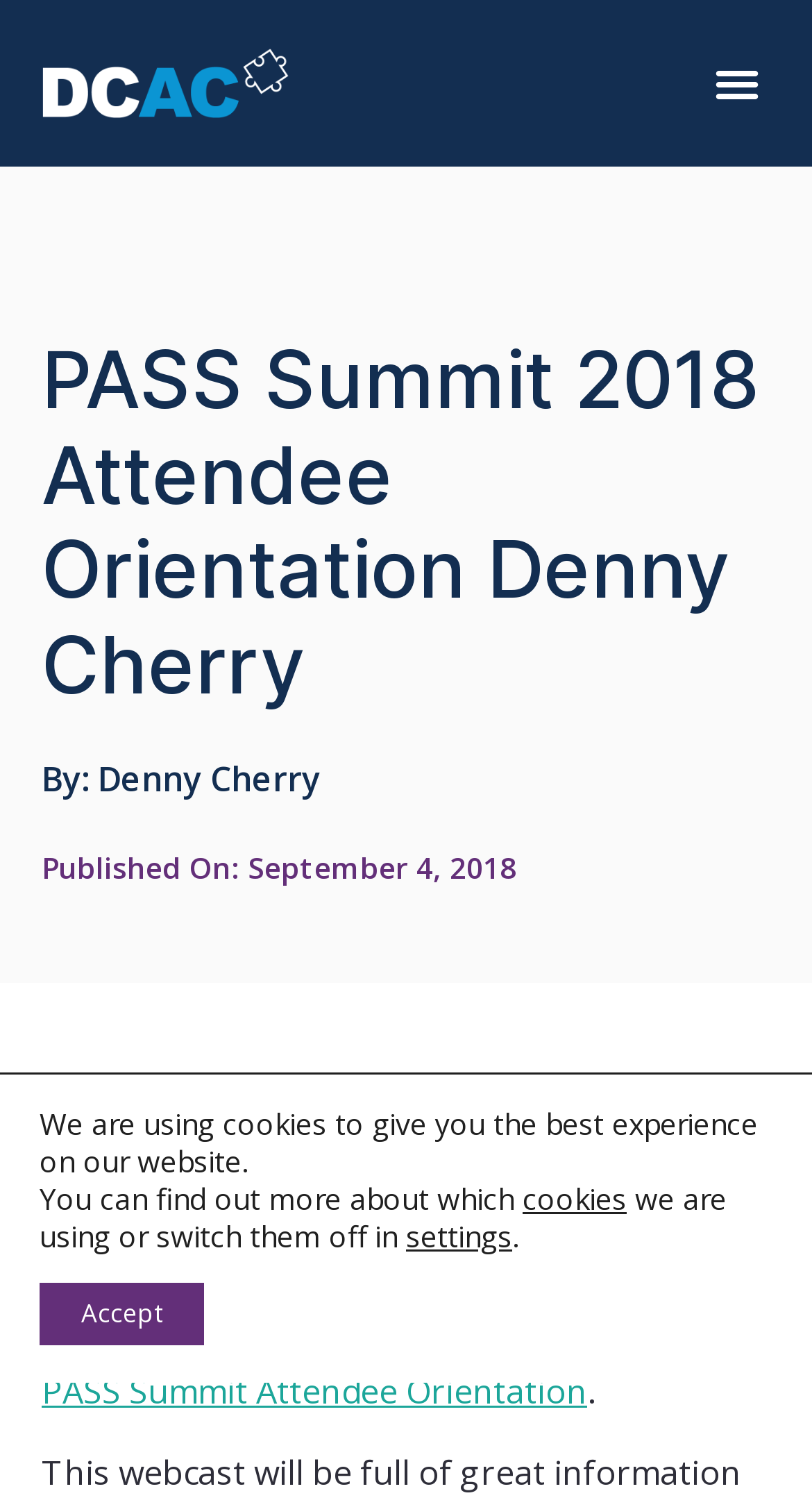Identify the bounding box coordinates of the element that should be clicked to fulfill this task: "Go to last slide". The coordinates should be provided as four float numbers between 0 and 1, i.e., [left, top, right, bottom].

None